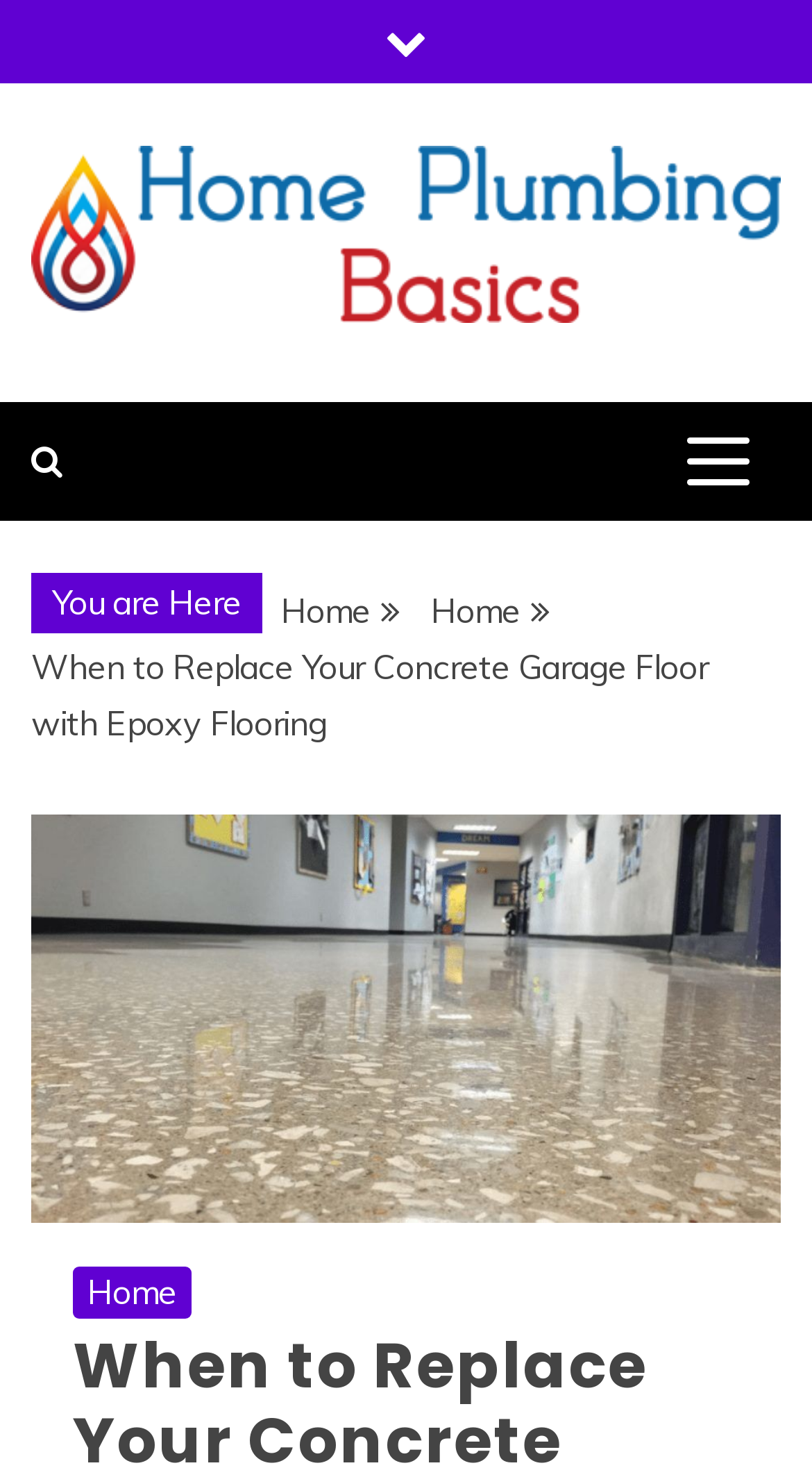What is the category of the article?
Please provide a single word or phrase as the answer based on the screenshot.

PLUMBING TIPS AND TRICKS